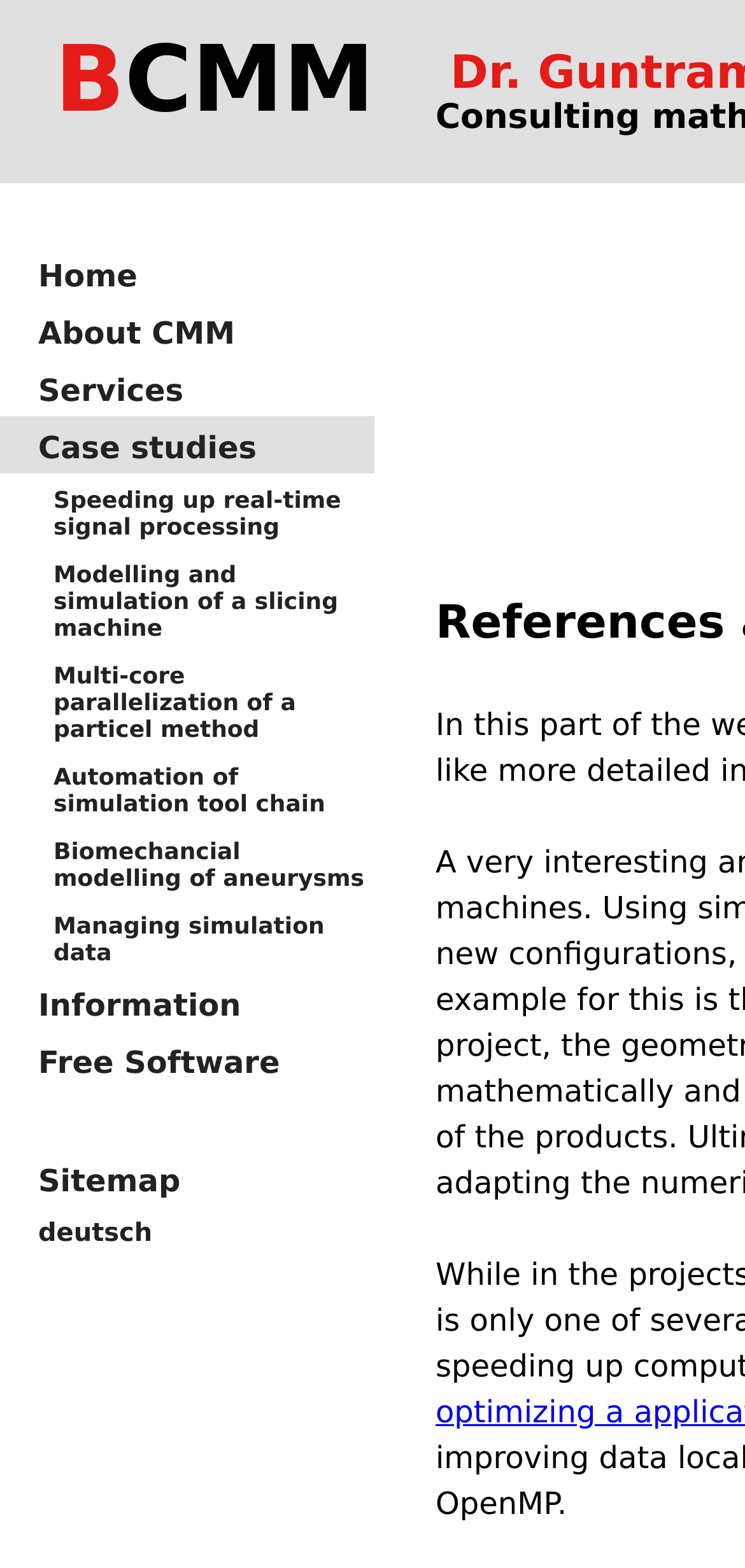What is the first link on the webpage?
Provide a concise answer using a single word or phrase based on the image.

BCMM